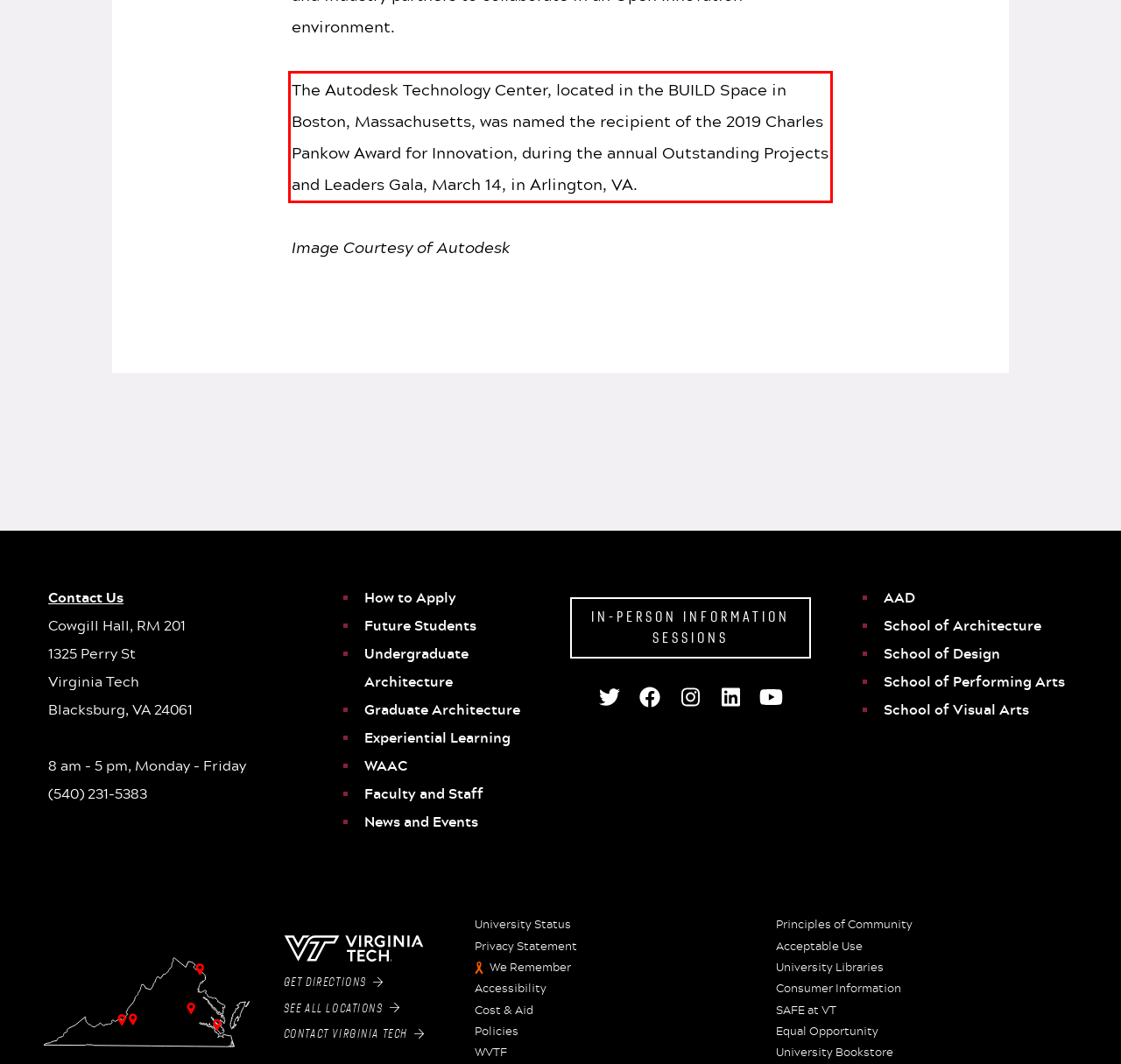Observe the screenshot of the webpage that includes a red rectangle bounding box. Conduct OCR on the content inside this red bounding box and generate the text.

The Autodesk Technology Center, located in the BUILD Space in Boston, Massachusetts, was named the recipient of the 2019 Charles Pankow Award for Innovation, during the annual Outstanding Projects and Leaders Gala, March 14, in Arlington, VA.